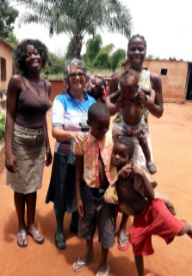What type of homes are in the backdrop?
Look at the image and answer with only one word or phrase.

Rustic